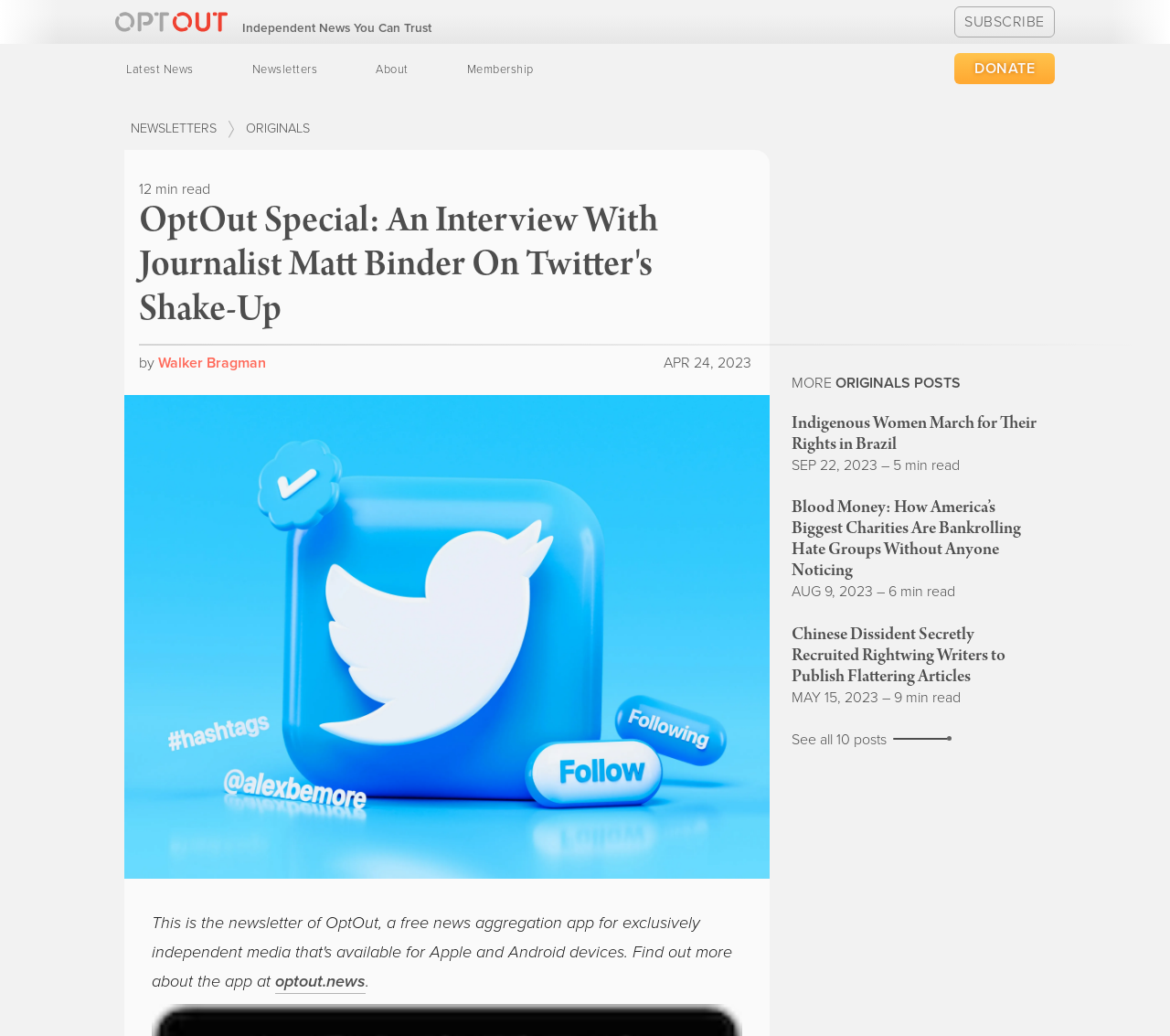What is the purpose of the textbox?
Provide a detailed answer to the question, using the image to inform your response.

I found the answer by looking at the StaticText element 'Email' which is located near the textbox, indicating that the textbox is for entering an email address.